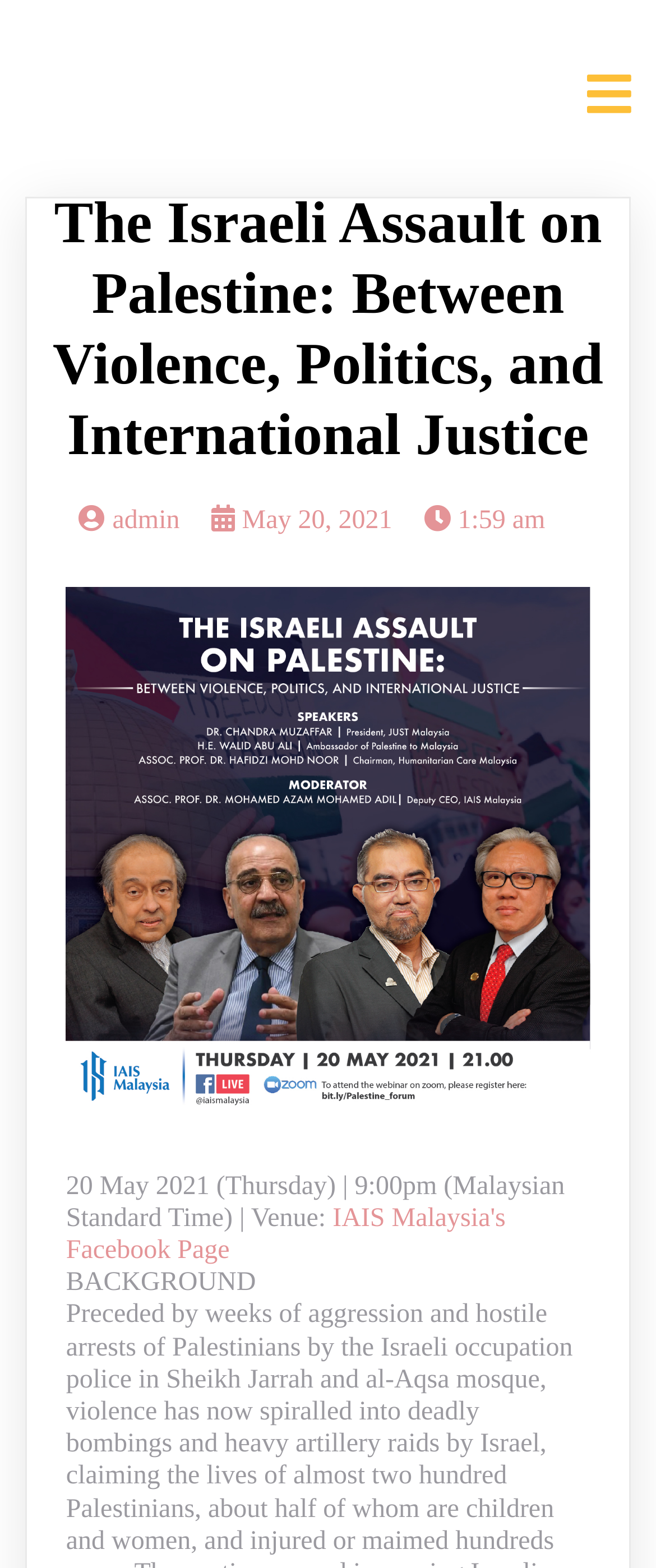What is the event time in Malaysian Standard Time?
Could you answer the question with a detailed and thorough explanation?

The event time in Malaysian Standard Time can be found in the StaticText element with the text '20 May 2021 (Thursday) | 9:00pm (Malaysian Standard Time) |' which is located in the middle of the webpage.